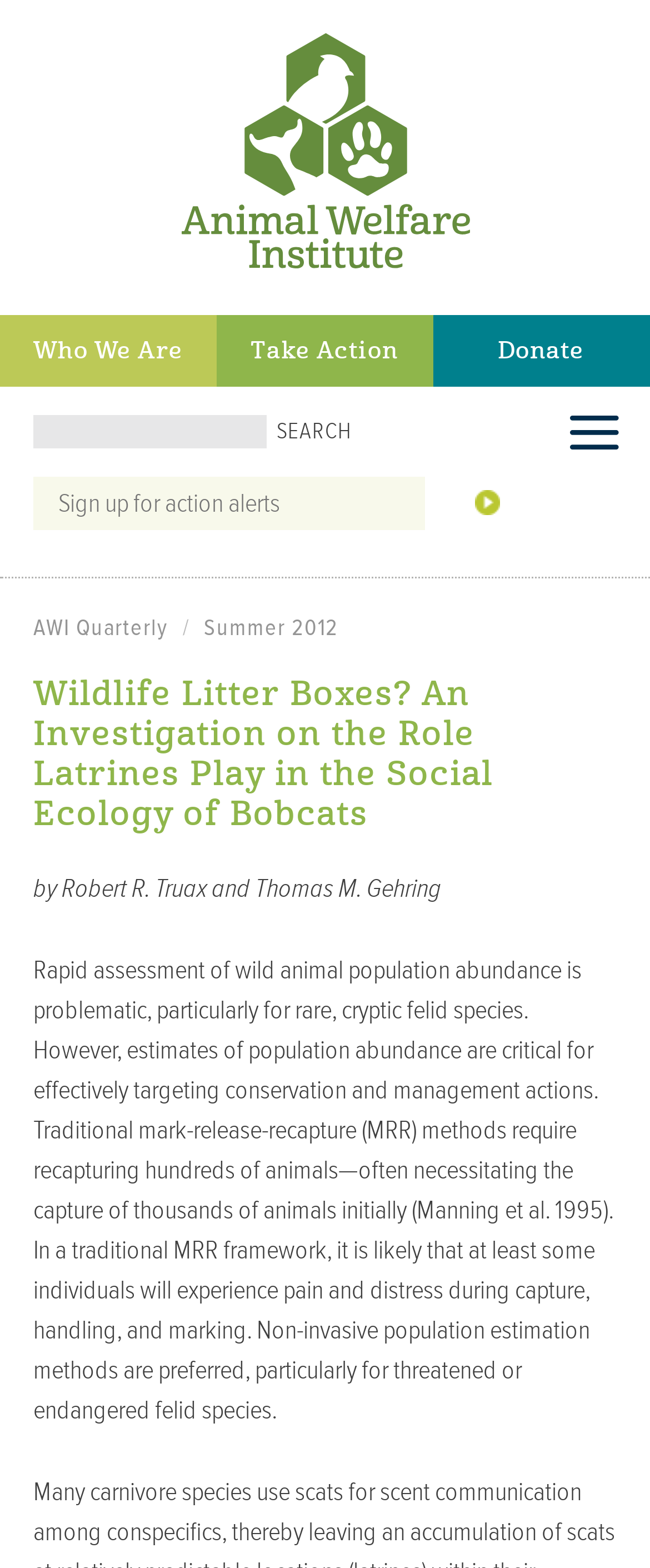Who are the authors of the article? Please answer the question using a single word or phrase based on the image.

Robert R. Truax and Thomas M. Gehring